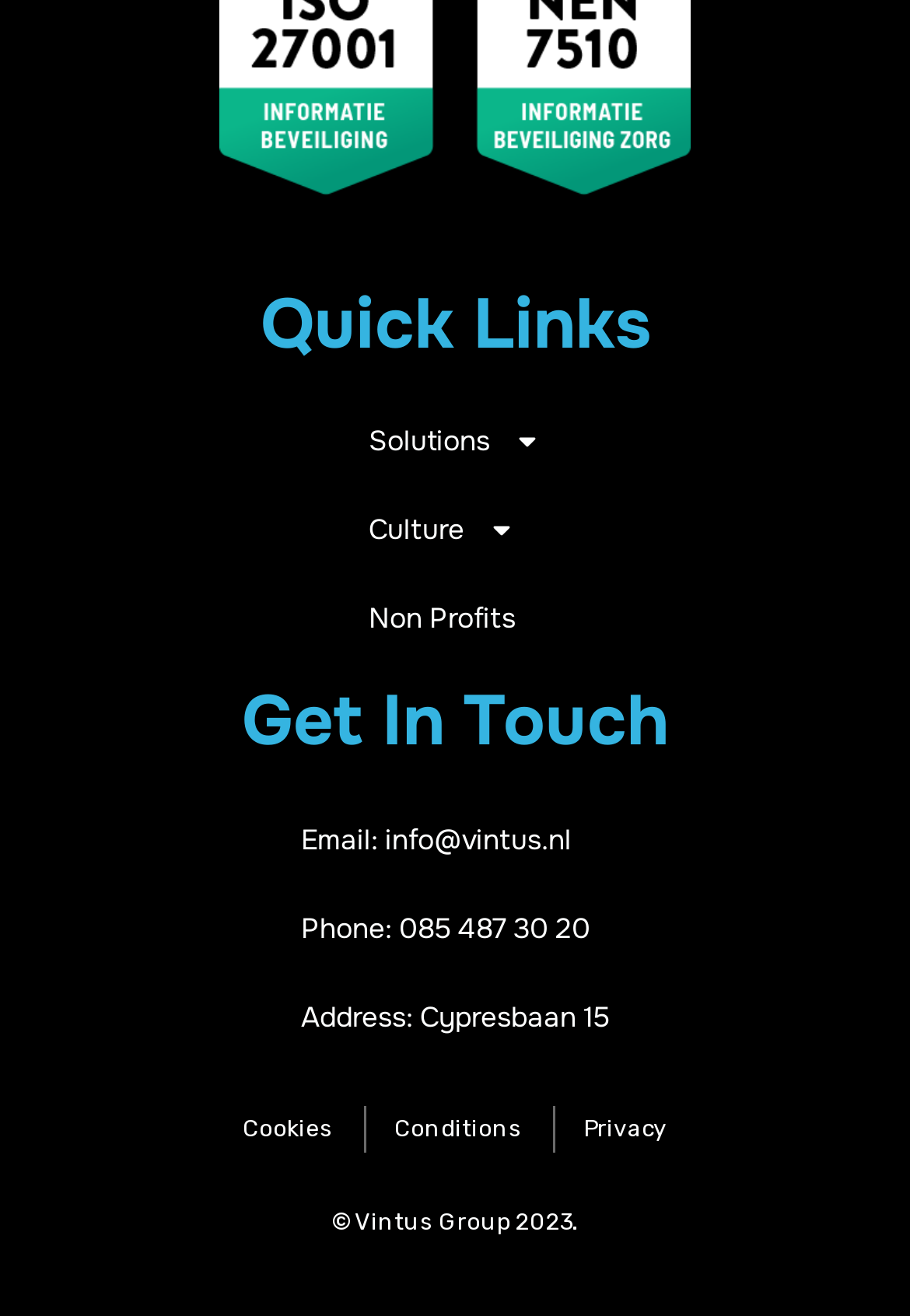Please determine the bounding box coordinates for the UI element described as: "Phone: 085 487 30 20".

[0.331, 0.689, 0.669, 0.721]